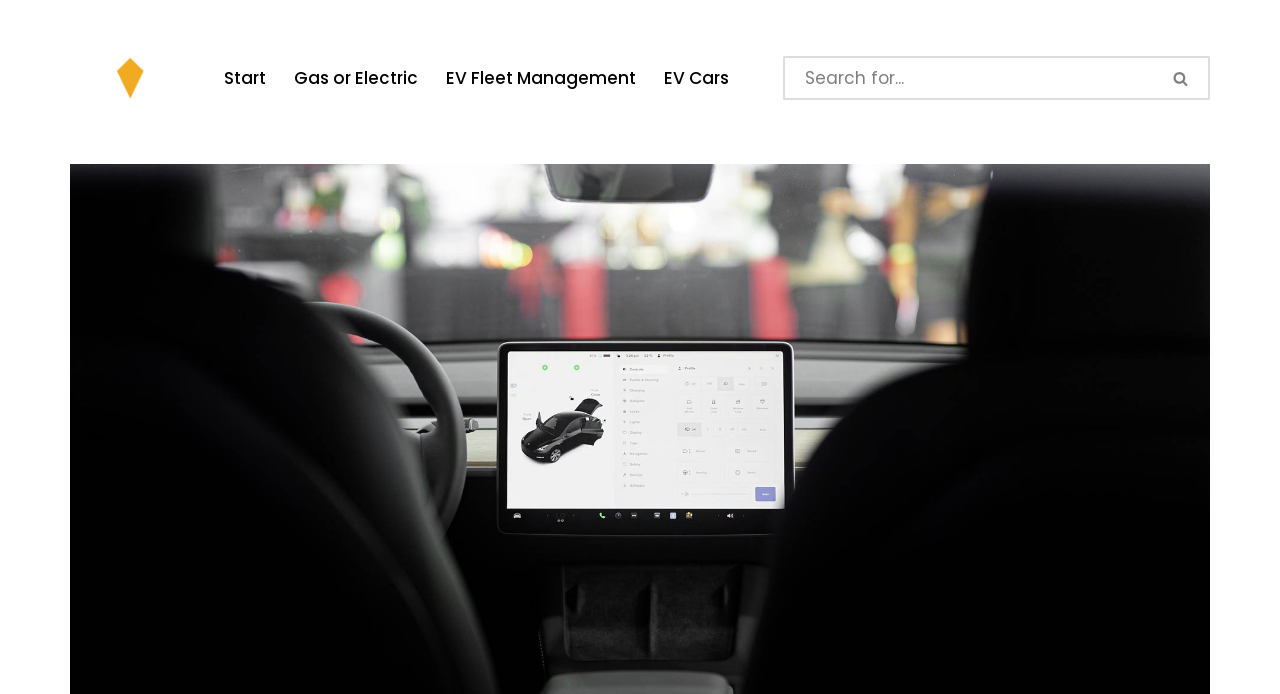Locate the UI element described by aria-label="eDrive Drive Clean" title="← eDrive" and provide its bounding box coordinates. Use the format (top-left x, top-left y, bottom-right x, bottom-right y) with all values as floating point numbers between 0 and 1.

[0.055, 0.026, 0.148, 0.199]